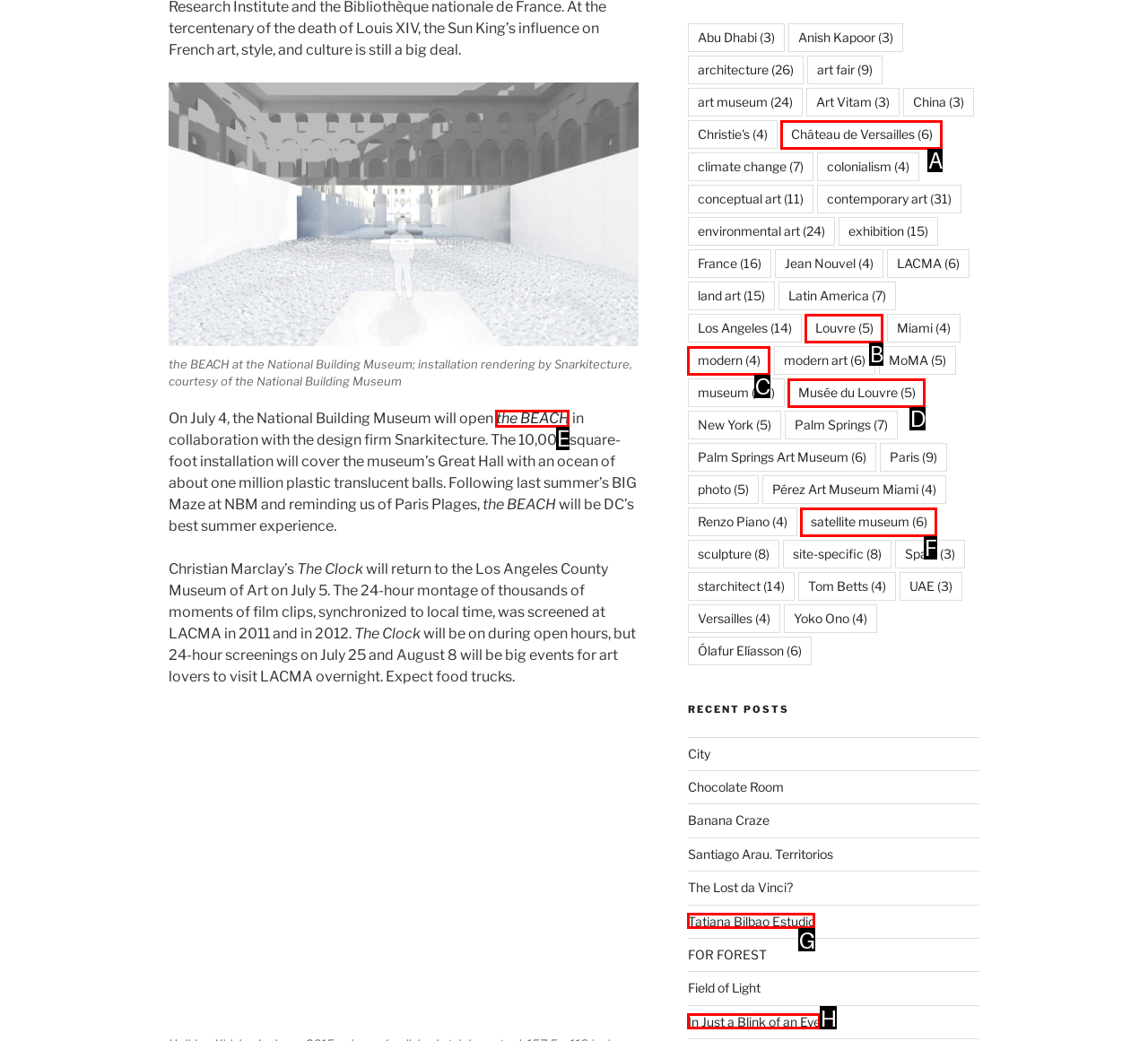To complete the task: Shop now for BUY 3 & GET 3 FREE deals, which option should I click? Answer with the appropriate letter from the provided choices.

None